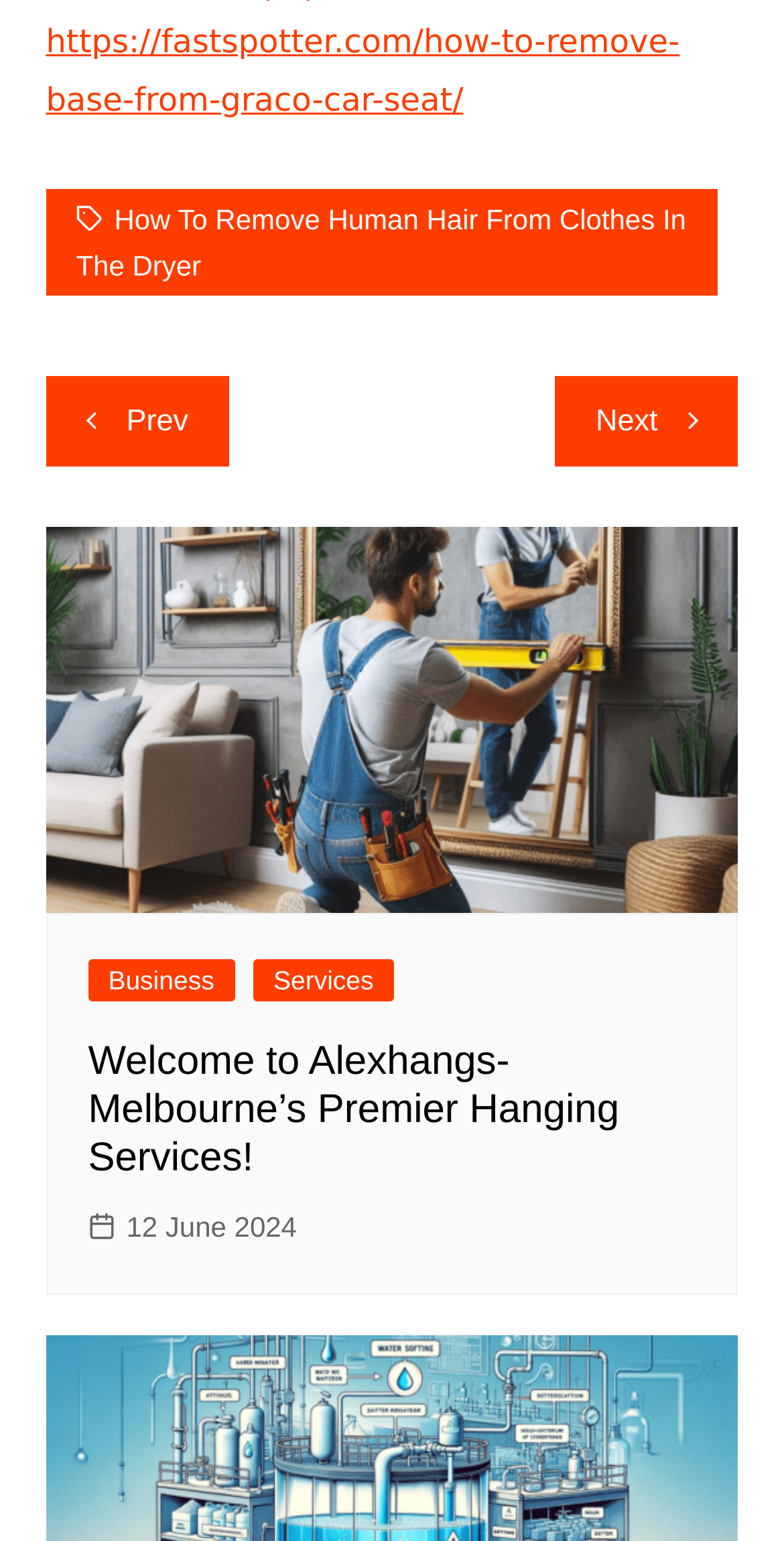Locate the UI element described by Business in the provided webpage screenshot. Return the bounding box coordinates in the format (top-left x, top-left y, bottom-right x, bottom-right y), ensuring all values are between 0 and 1.

[0.112, 0.623, 0.299, 0.65]